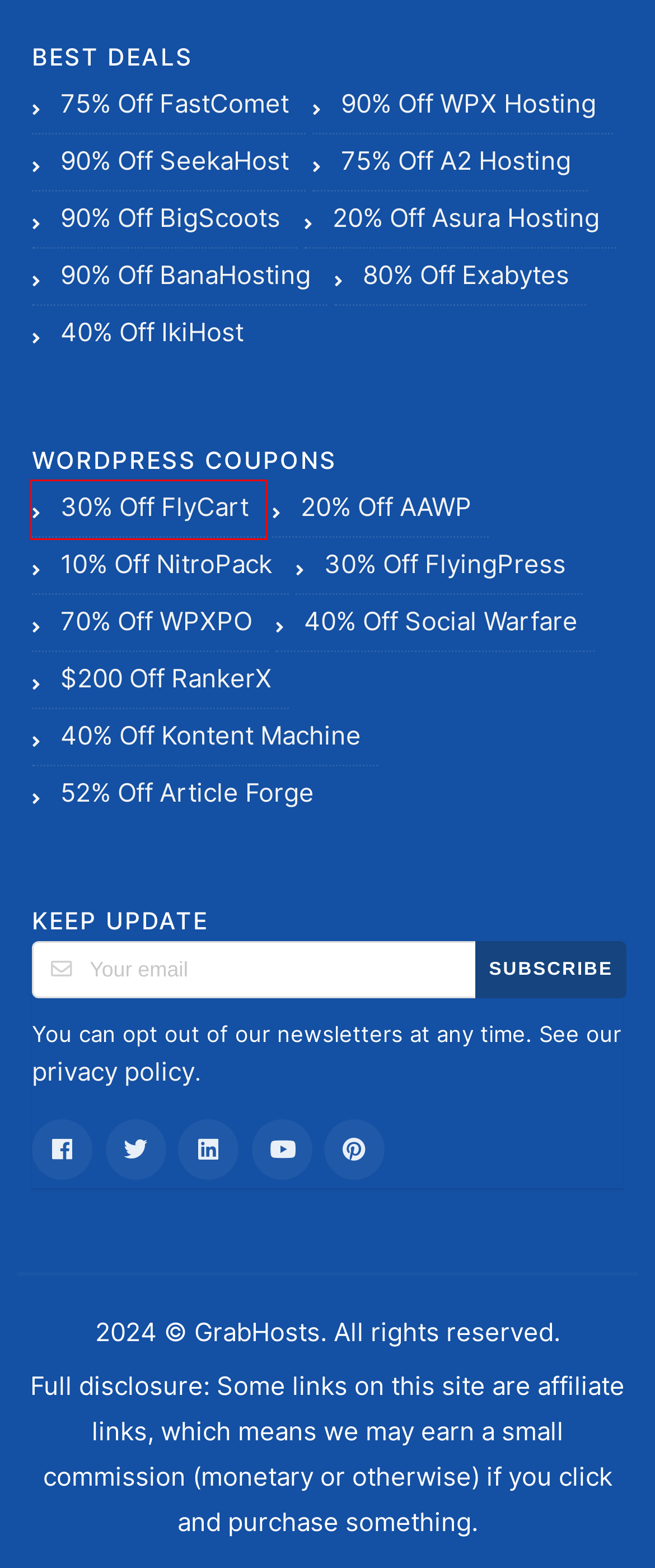You have been given a screenshot of a webpage, where a red bounding box surrounds a UI element. Identify the best matching webpage description for the page that loads after the element in the bounding box is clicked. Options include:
A. 10% Off Nitropack Coupon and Promo Code - June 2024
B. 70% Off WPXPO Coupon & Discount Code - April 2024
C. 30% Off FlyingPress Coupon and Discount Code - June 2024
D. 51% Off Article Forge Coupon & Discount Code - June 2024
E. 30% Off FlyCart Coupon and Discount Code - April 2024
F. 40% Off IkiHost Coupon Code and InDepth Review 2024
G. 80% Off Exabytes Promo Codes & Offers 2024 | wpVoyage (Previously GrabHosts)
H. 20% Off AAWP Coupon and Discount Code - June 2024

E